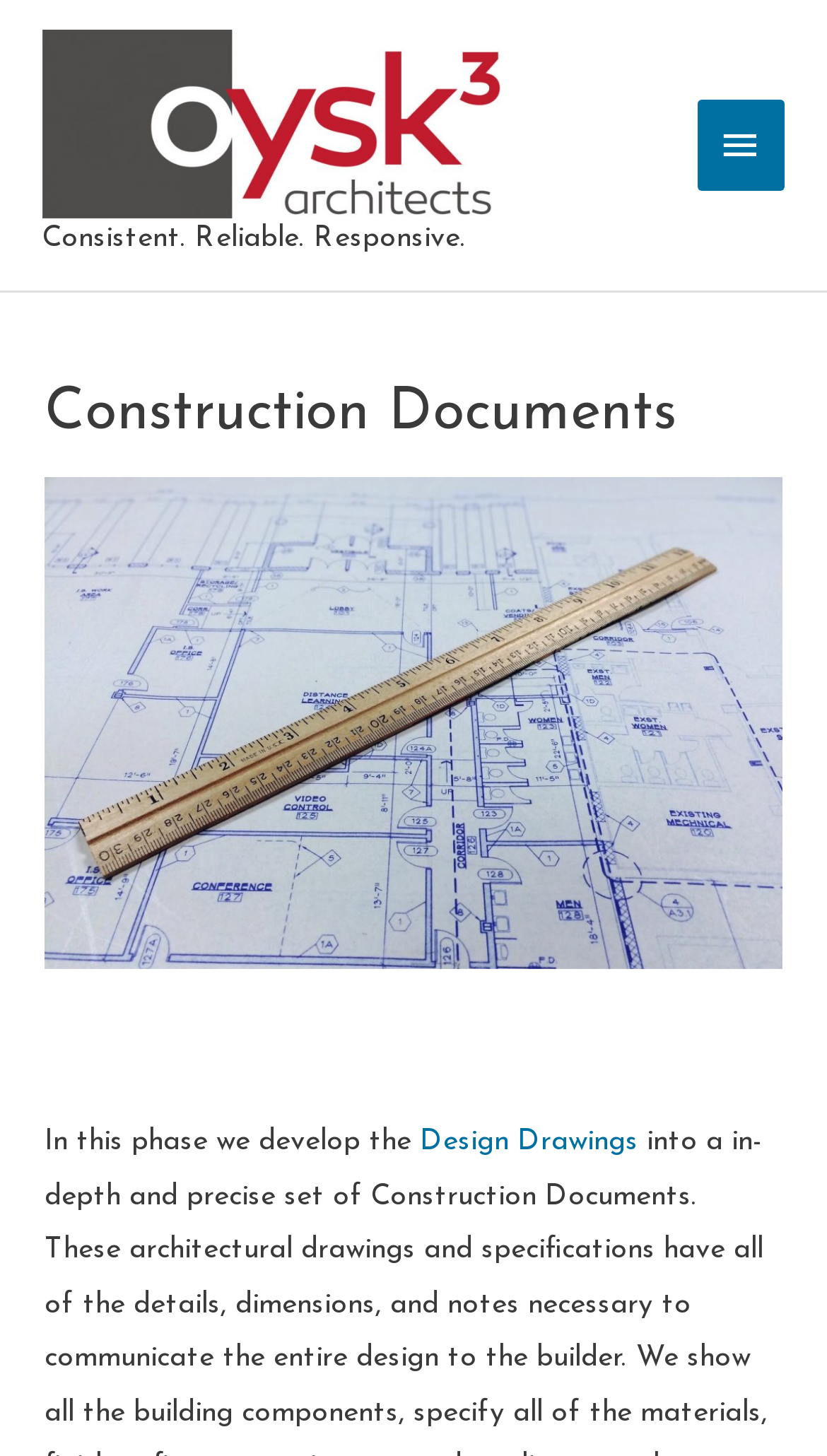Analyze the image and give a detailed response to the question:
Is there a menu button on the webpage?

I found the menu button by looking at the button element 'Main Menu' which is located at the top right corner of the webpage, suggesting it is a menu button.